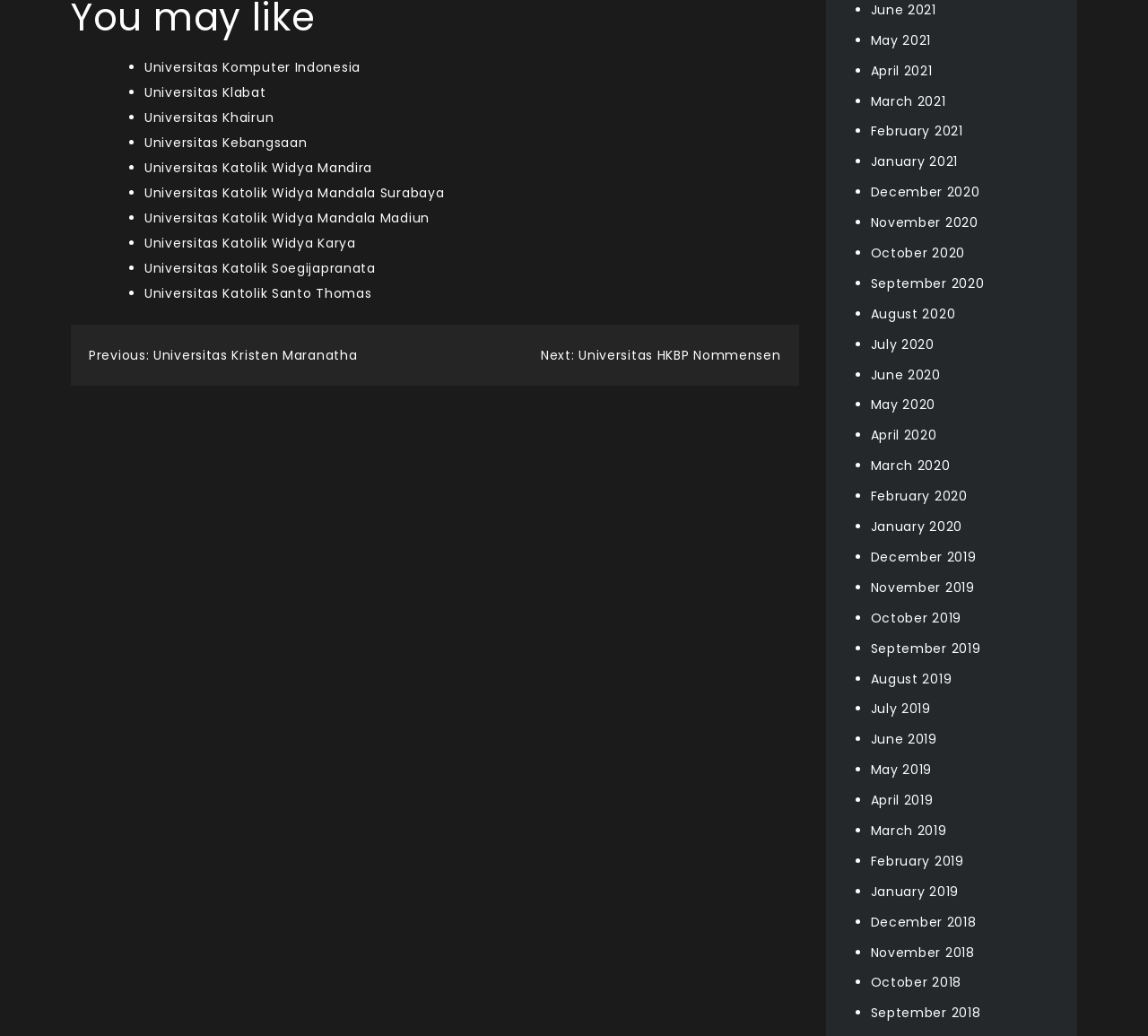Find the bounding box coordinates corresponding to the UI element with the description: "Universitas Katolik Santo Thomas". The coordinates should be formatted as [left, top, right, bottom], with values as floats between 0 and 1.

[0.126, 0.275, 0.324, 0.292]